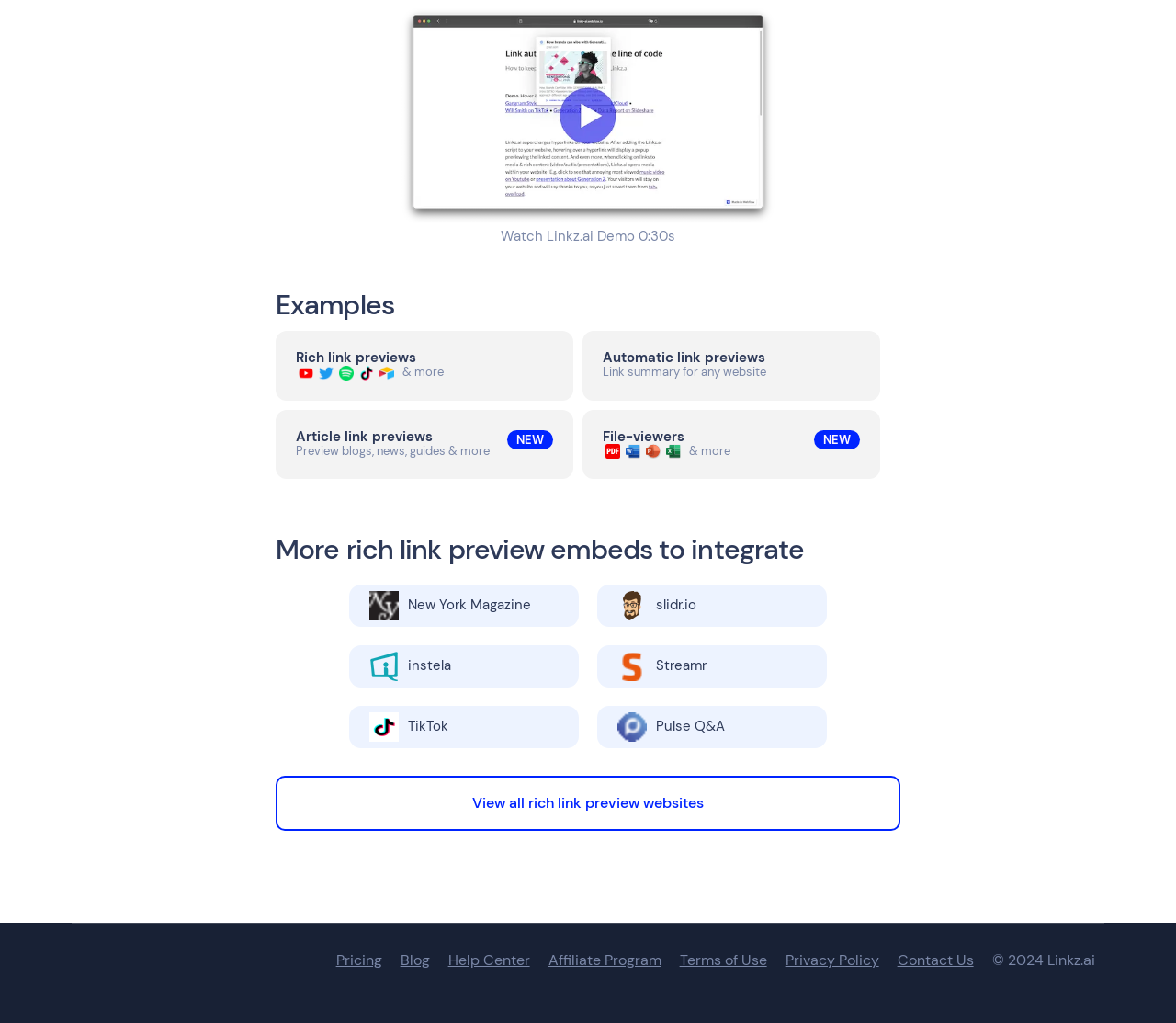Highlight the bounding box coordinates of the element you need to click to perform the following instruction: "Explore rich link previews."

[0.234, 0.323, 0.488, 0.391]